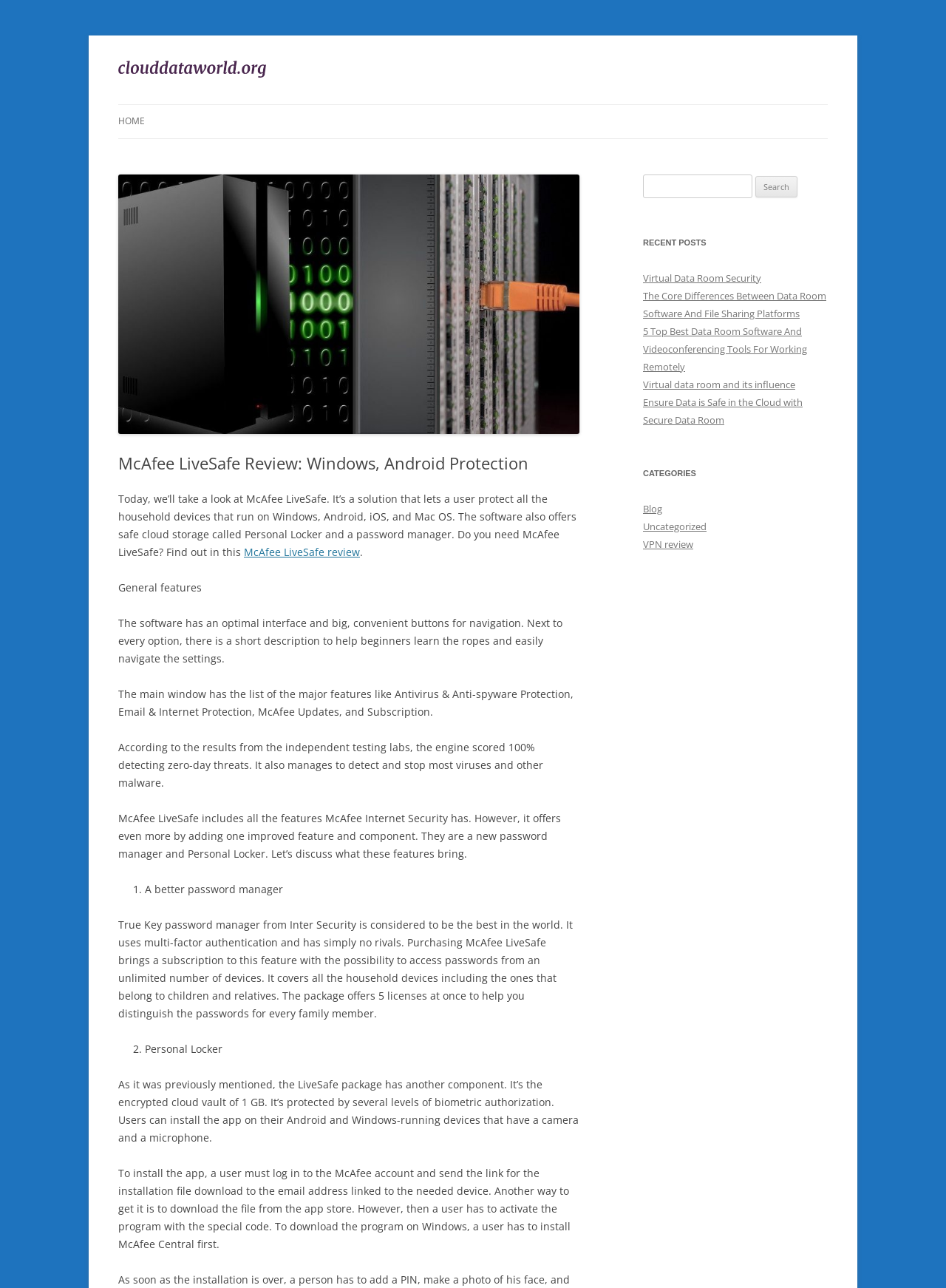Please identify the bounding box coordinates of the region to click in order to complete the given instruction: "Check the 'RECENT POSTS'". The coordinates should be four float numbers between 0 and 1, i.e., [left, top, right, bottom].

[0.68, 0.181, 0.875, 0.195]